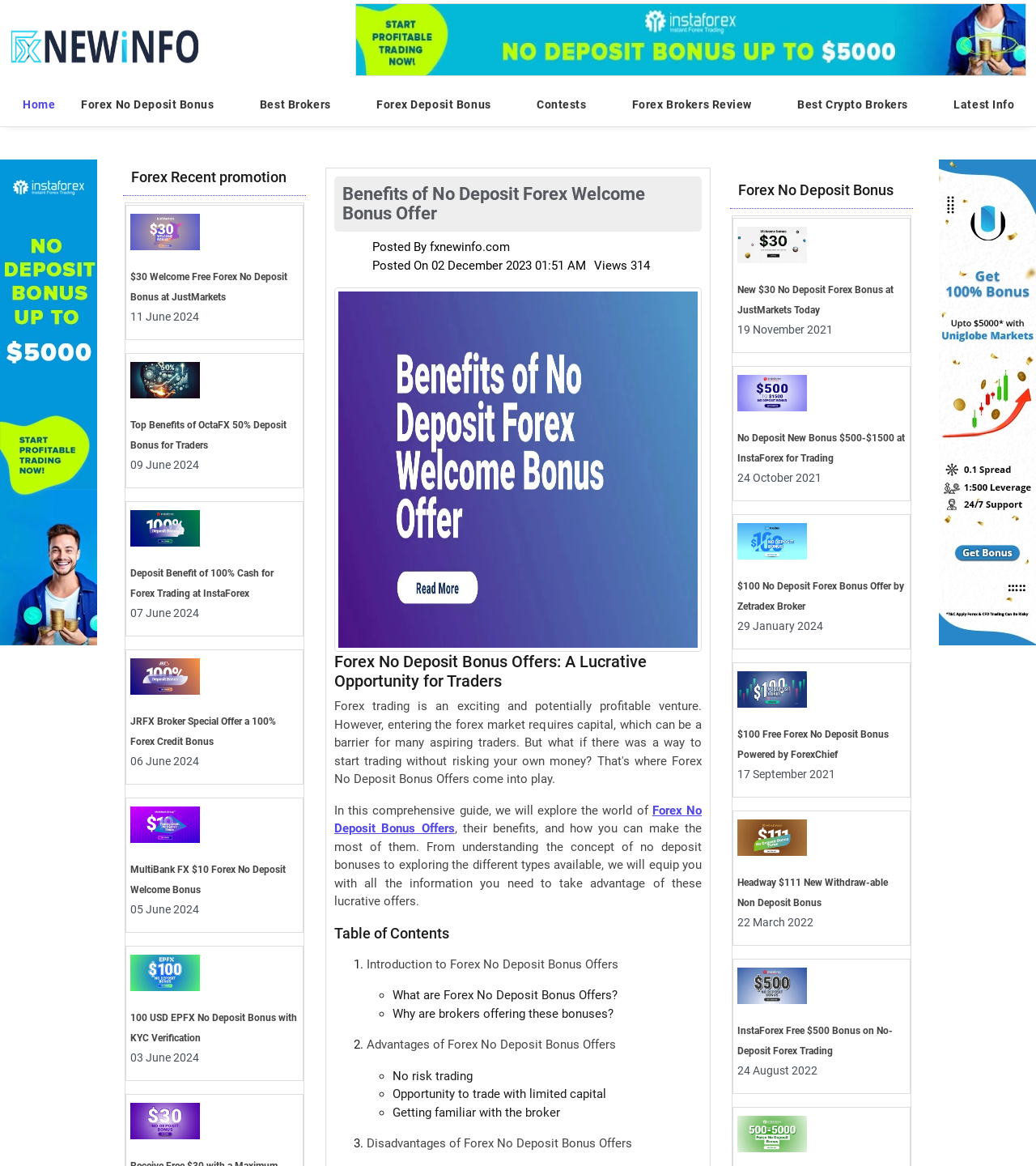From the element description Forex No Deposit Bonus Offers, predict the bounding box coordinates of the UI element. The coordinates must be specified in the format (top-left x, top-left y, bottom-right x, bottom-right y) and should be within the 0 to 1 range.

[0.323, 0.689, 0.677, 0.717]